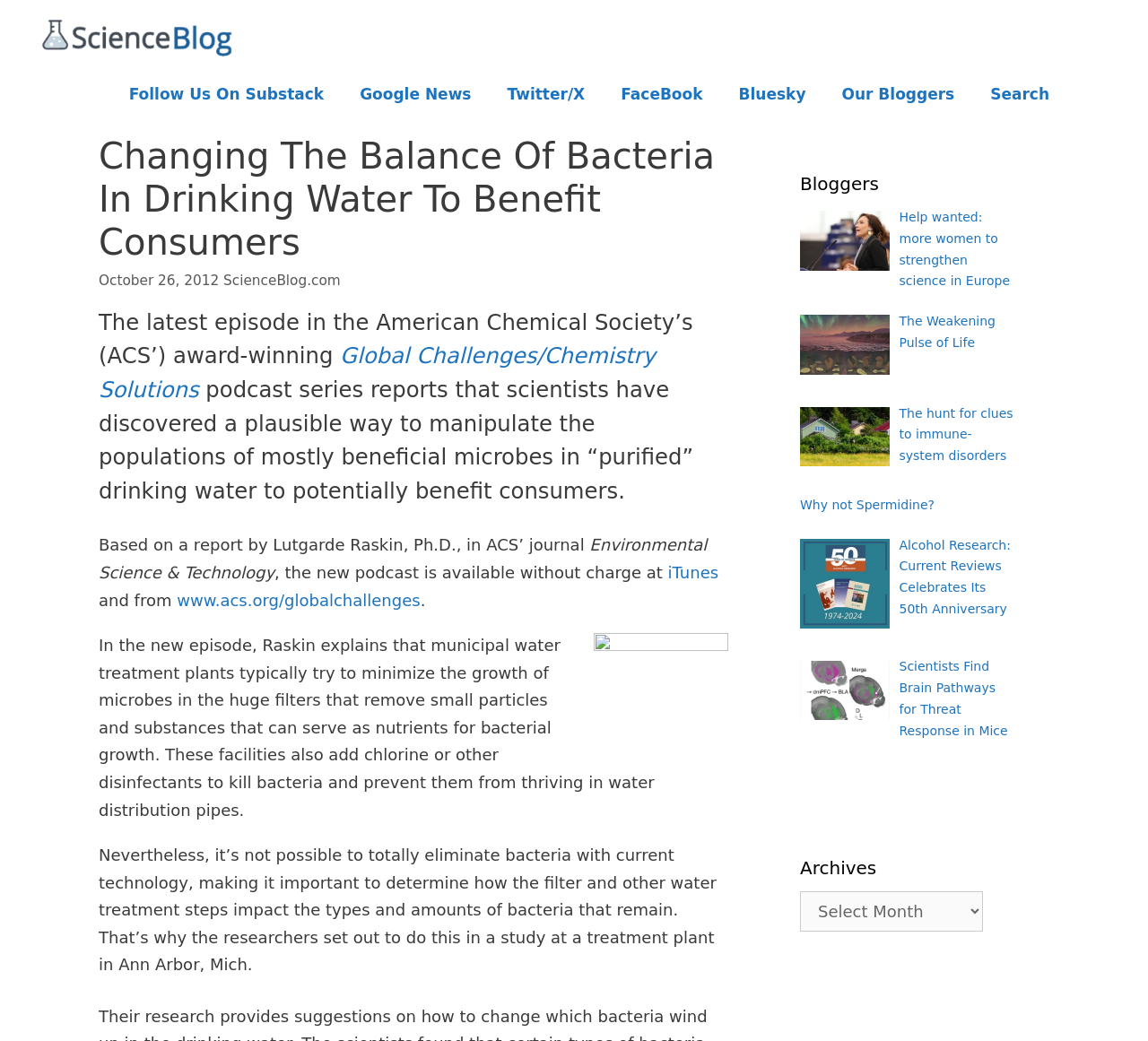Utilize the details in the image to thoroughly answer the following question: What is the topic of the latest episode in the Global Challenges/Chemistry Solutions podcast series?

I found the answer by reading the text in the main content area of the webpage, which describes the latest episode in the Global Challenges/Chemistry Solutions podcast series and mentions that scientists have discovered a way to manipulate the populations of mostly beneficial microbes in 'purified' drinking water.